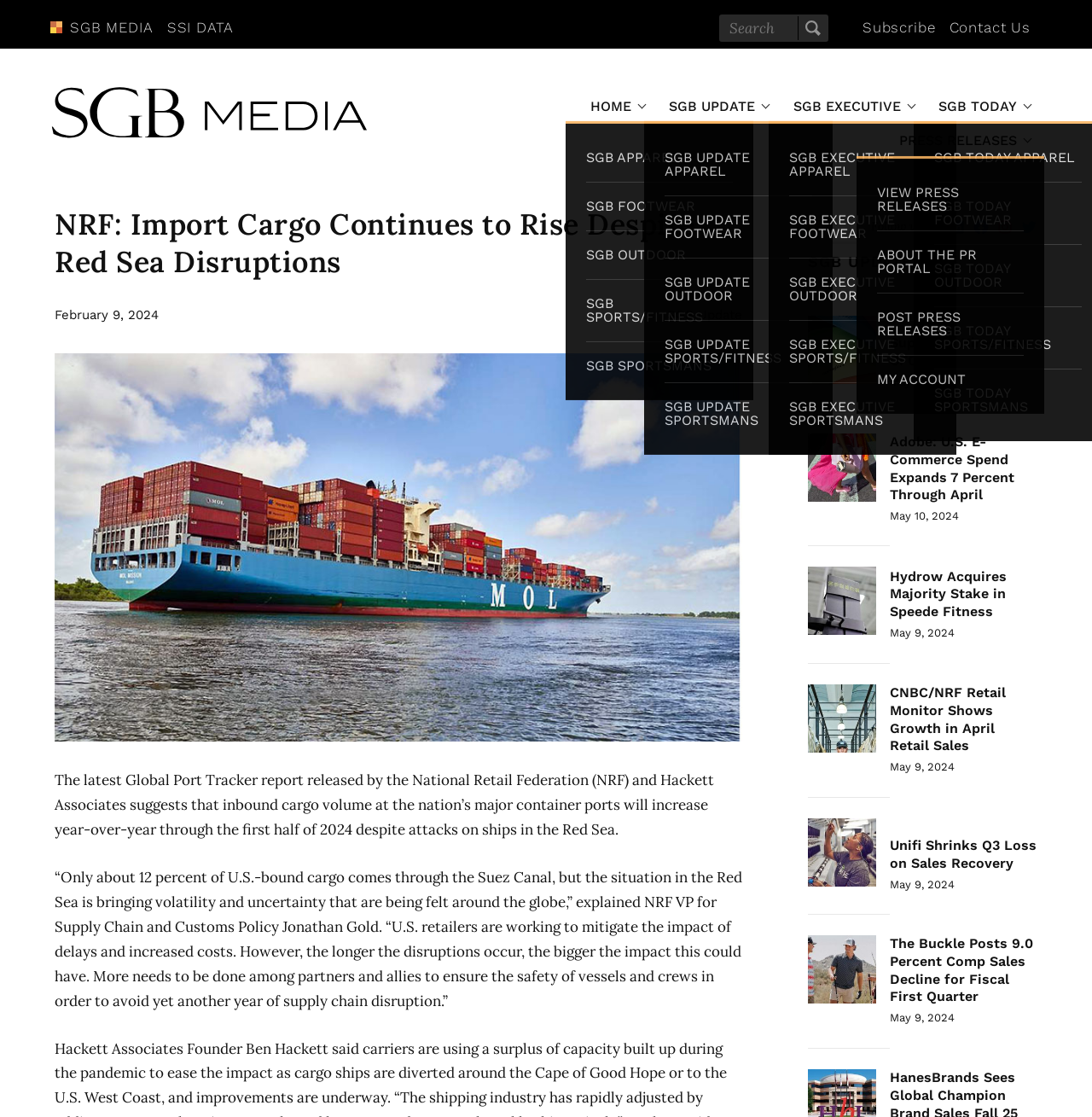Provide a brief response using a word or short phrase to this question:
What is the date of the latest article?

February 9, 2024